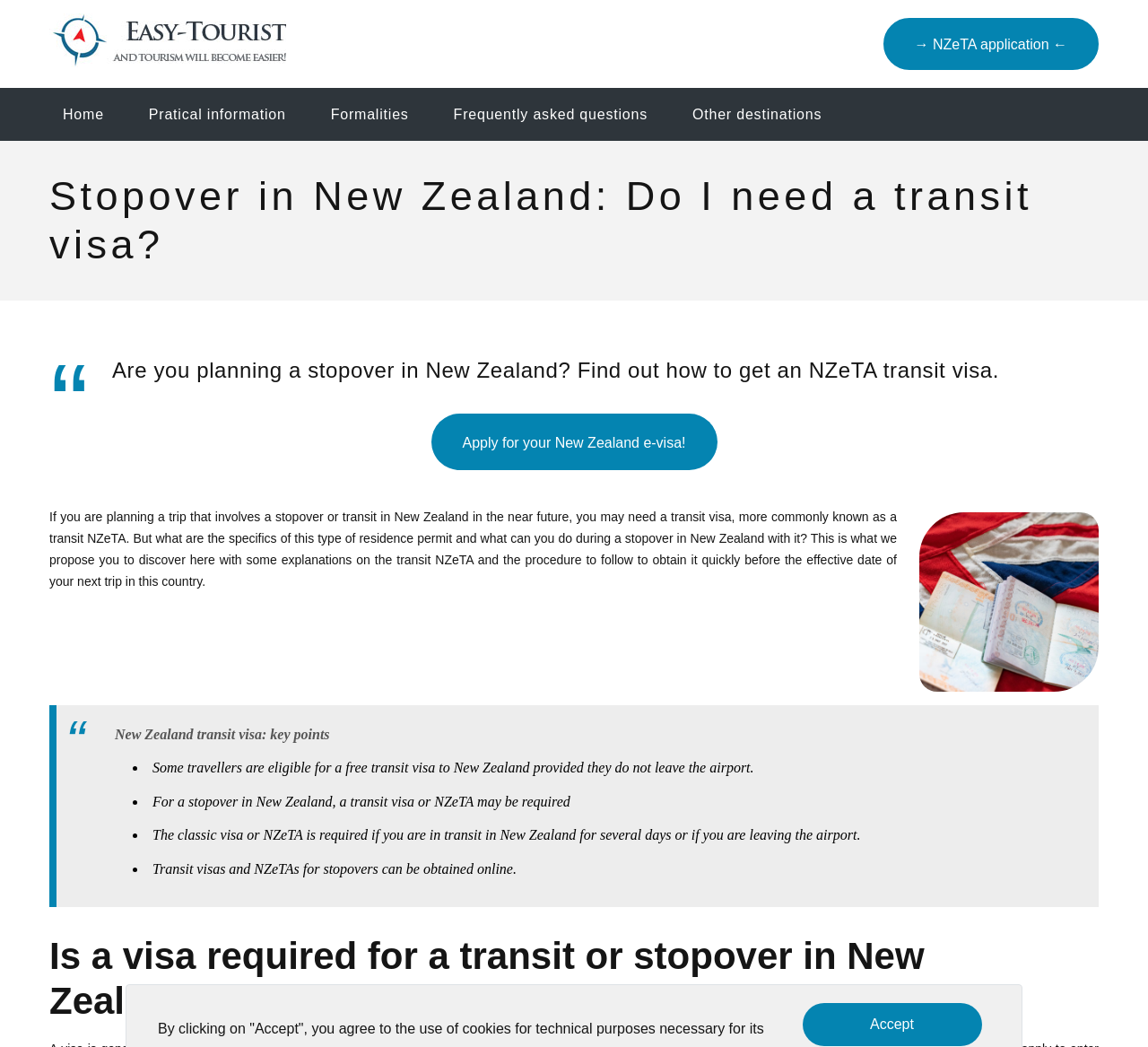What is the main topic of this webpage?
Using the image, respond with a single word or phrase.

Transit visa for New Zealand